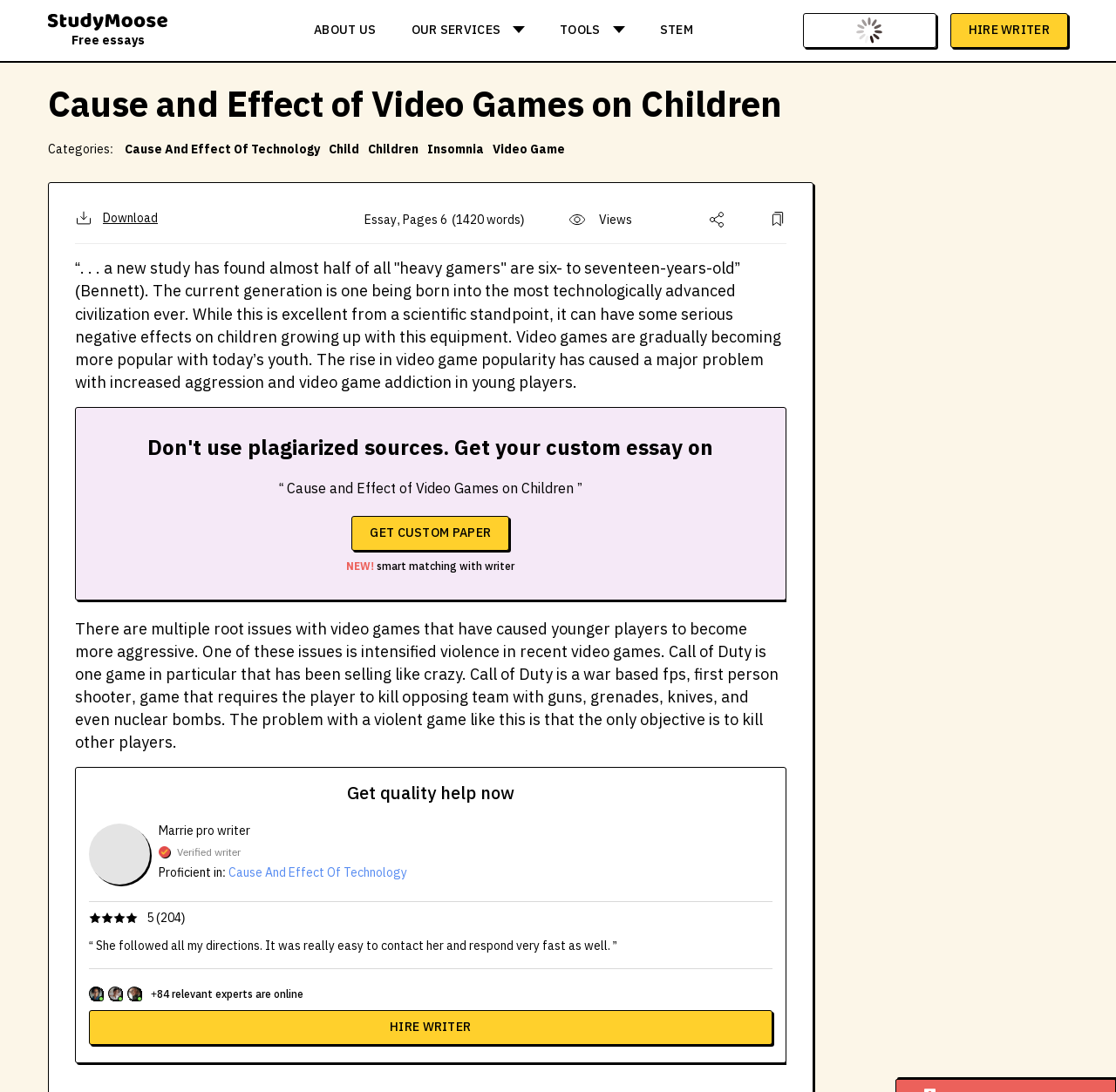Offer a detailed explanation of the webpage layout and contents.

This webpage is an essay sample page titled "Cause and Effect of Video Games on Children" from StudyMoose.com. At the top left, there is a link to StudyMoose.com with a corresponding image. To the right, there are several links, including "ABOUT US", "STEM", and "HIRE WRITER". Below these links, there is a heading with the title of the essay.

On the left side of the page, there are categories listed, including "Cause And Effect Of Technology", "Child", "Children", "Insomnia", and "Video Game". Below these categories, there is an essay preview with a quote from Bennett about heavy gamers. The essay discusses the negative effects of video games on children, including increased aggression and addiction.

To the right of the essay preview, there are several images and links, including a "Download" button and an image of a document. Below this, there is information about the essay, including the number of pages, words, and views.

Further down the page, there is a call-to-action button to "GET CUSTOM PAPER" with a "NEW!" label next to it. Below this, there is a section about a writer, including a profile picture, ratings, and a review from a customer. The writer is proficient in "Cause And Effect Of Technology" and has a 5-star rating.

At the bottom of the page, there is another call-to-action button to "HIRE WRITER" and a section with relevant experts online.